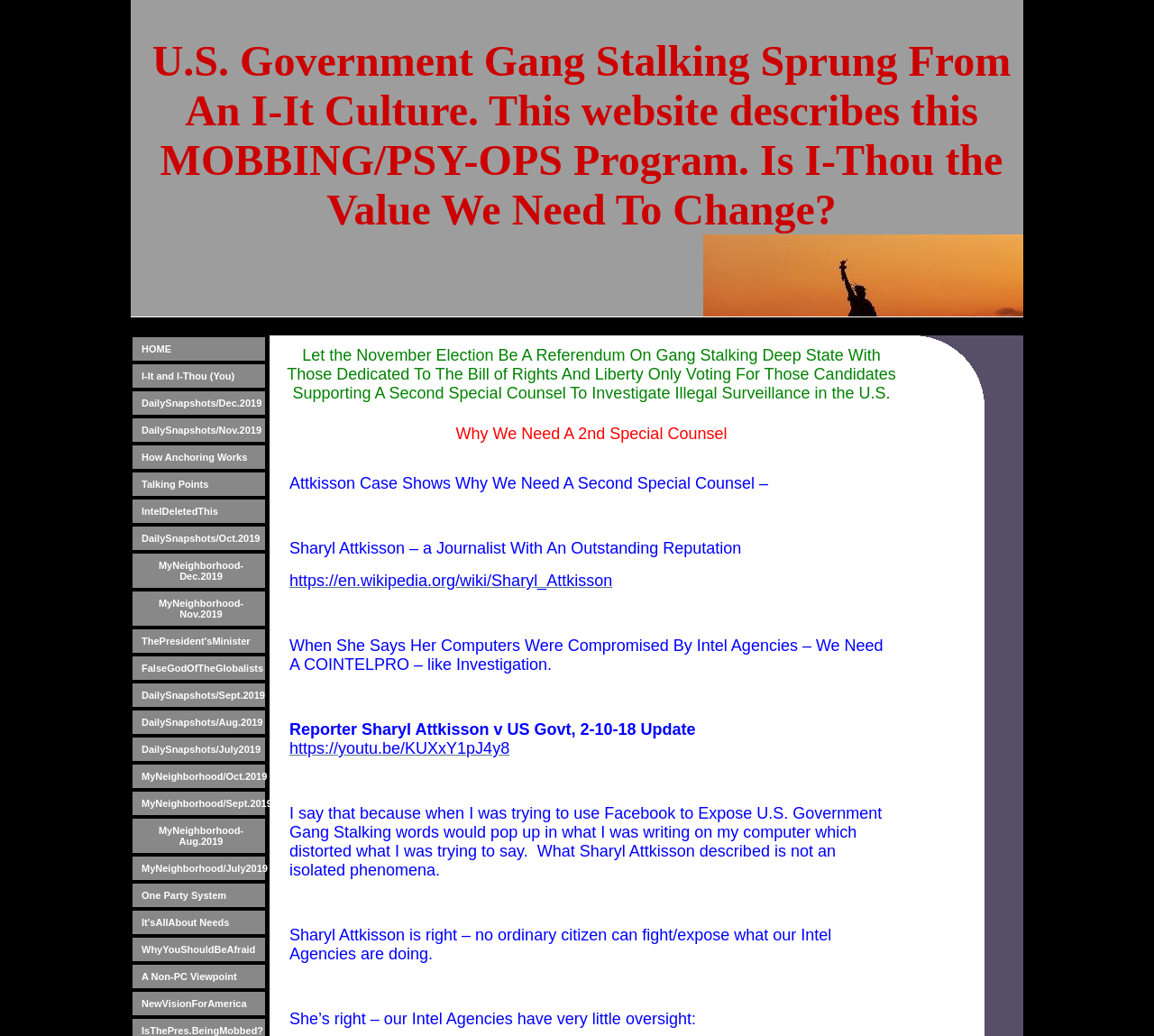Indicate the bounding box coordinates of the clickable region to achieve the following instruction: "Check out the Talking Points."

[0.115, 0.456, 0.23, 0.479]